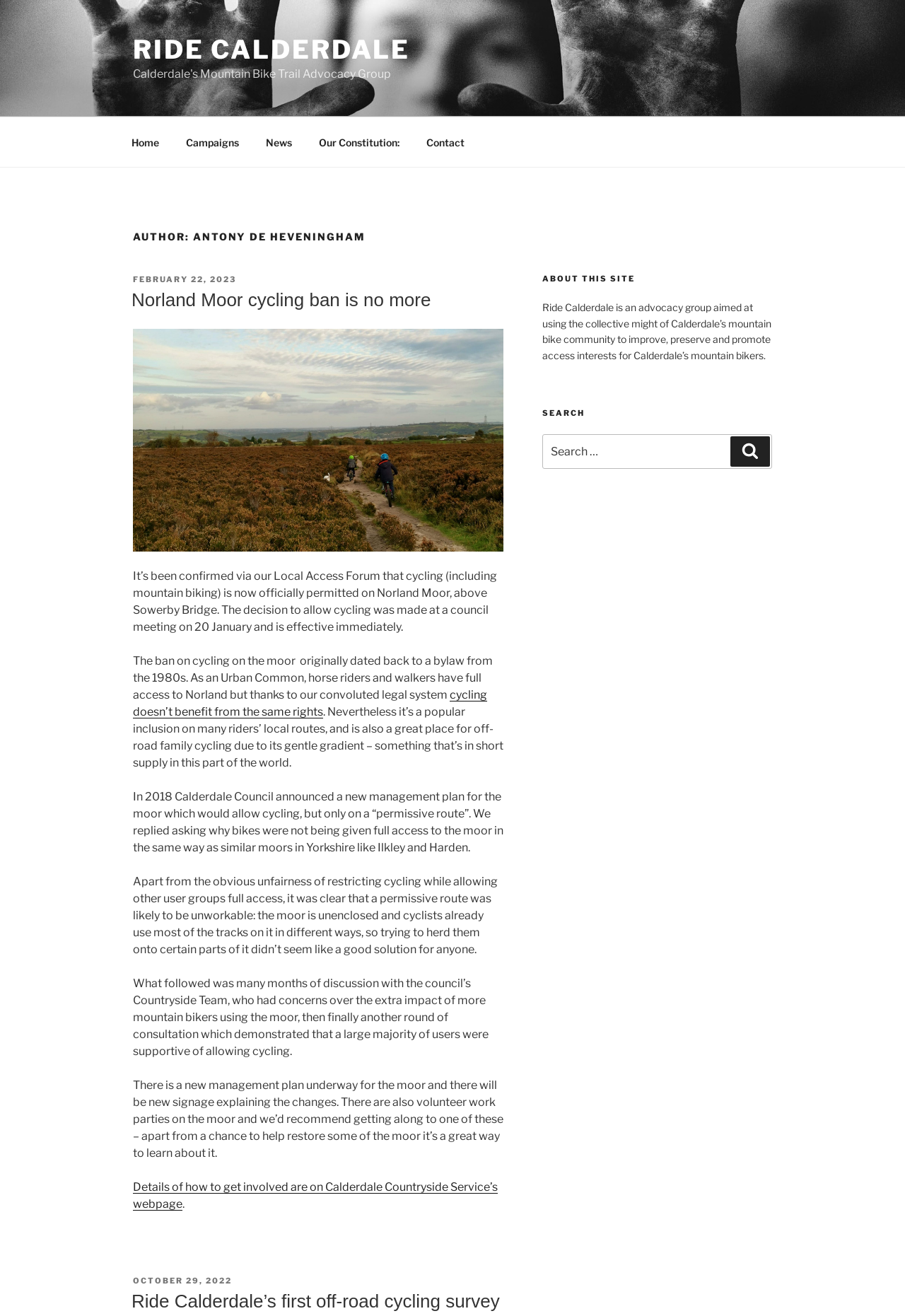Please extract the primary headline from the webpage.

AUTHOR: ANTONY DE HEVENINGHAM